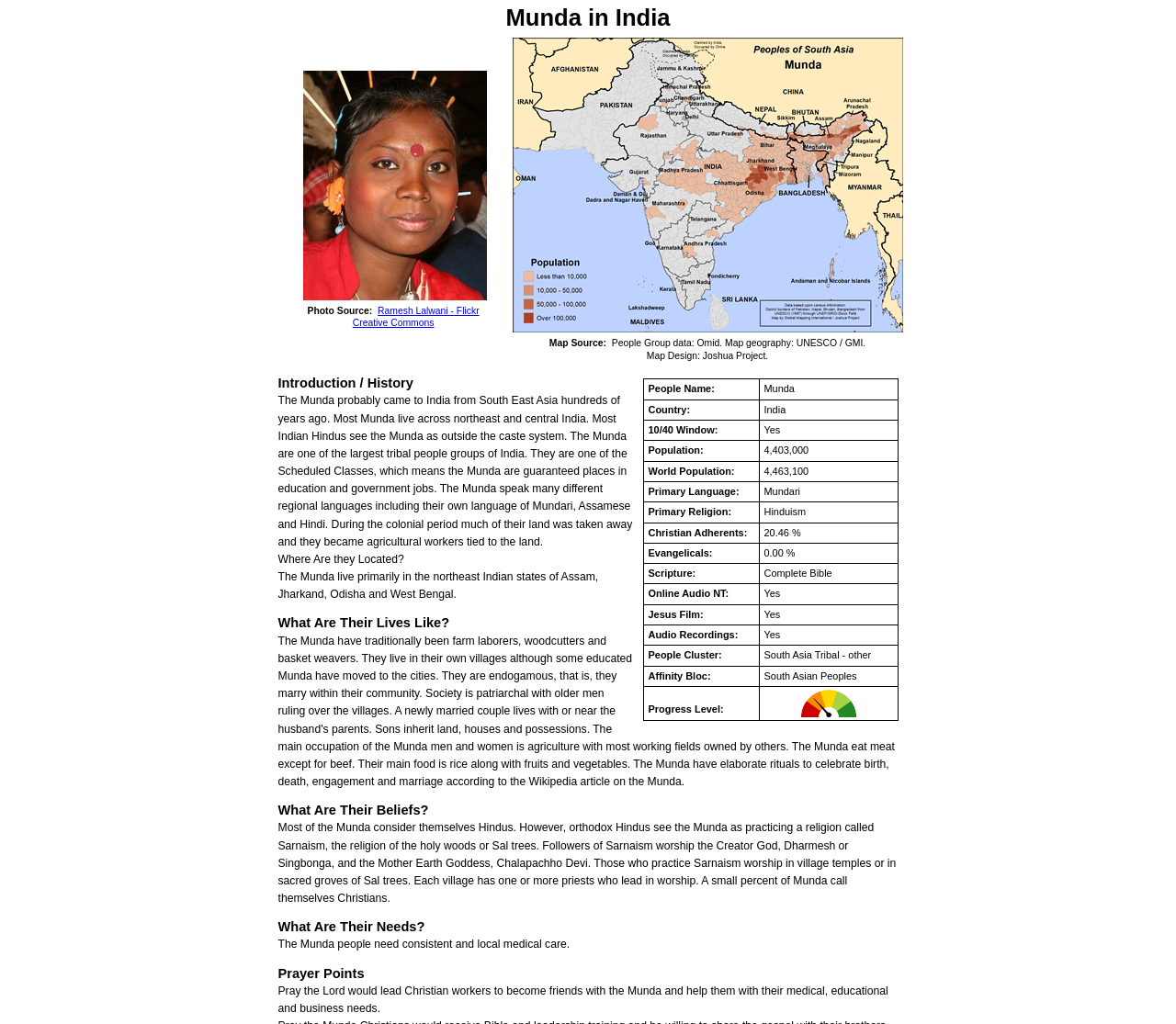Detail the features and information presented on the webpage.

The webpage is about the Munda people in India, providing an overview of their profile, history, location, lifestyle, beliefs, and needs. 

At the top of the page, there is a heading "Munda in India" followed by a table with two columns. The left column contains a photo of a Munda person with a caption mentioning the source of the photo, and the right column has a map with a caption about the source of the map data and design.

Below the table, there is a section with a heading "Introduction / History" that provides a brief history of the Munda people, including their origins, social status, and language. 

Next, there is a section with a heading "What Are Their Lives Like?" but it does not contain any text. 

Following this, there is a section with a heading "Where Are they Located?" that mentions the states in India where the Munda people primarily live. 

Then, there is a section with a heading "What Are Their Beliefs?" that describes the religious beliefs of the Munda people, including their practice of Sarnaism and Hinduism. 

After this, there is a section with a heading "What Are Their Needs?" that mentions the need for consistent and local medical care. 

Finally, there is a section with a heading "Prayer Points" that provides a prayer request for Christian workers to help the Munda people with their needs. 

Throughout the page, there are several tables with rows and columns that provide information about the Munda people, including their population, language, religion, and other demographic data.